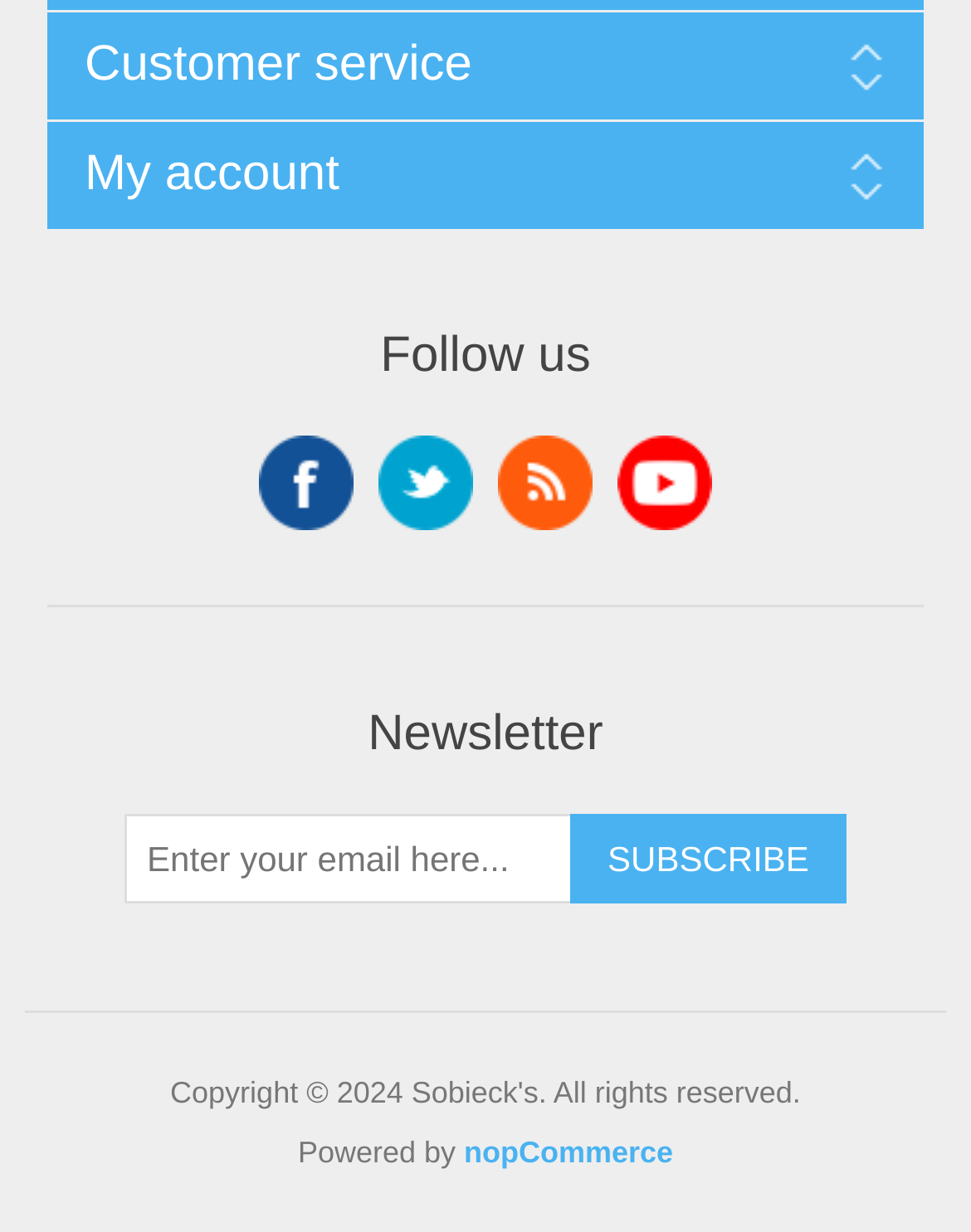What is the text above the social media links?
Can you give a detailed and elaborate answer to the question?

The StaticText 'Follow us' is located above the social media links, with bounding box coordinates [0.392, 0.267, 0.608, 0.312], indicating that it is a header or label for the social media section.